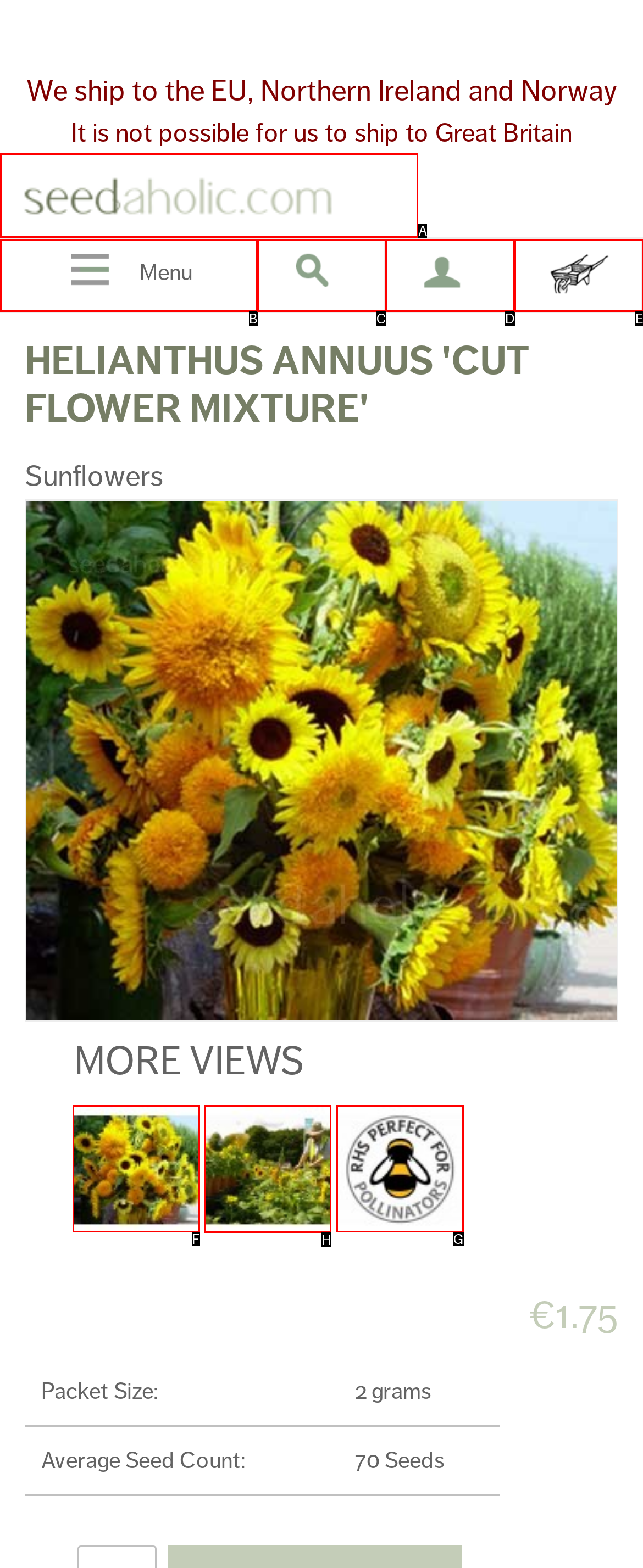Tell me which one HTML element I should click to complete the following task: Click the link to The 2015 Sunflower Trial clearly shows the enormous diversity in garden sunflowers Answer with the option's letter from the given choices directly.

H